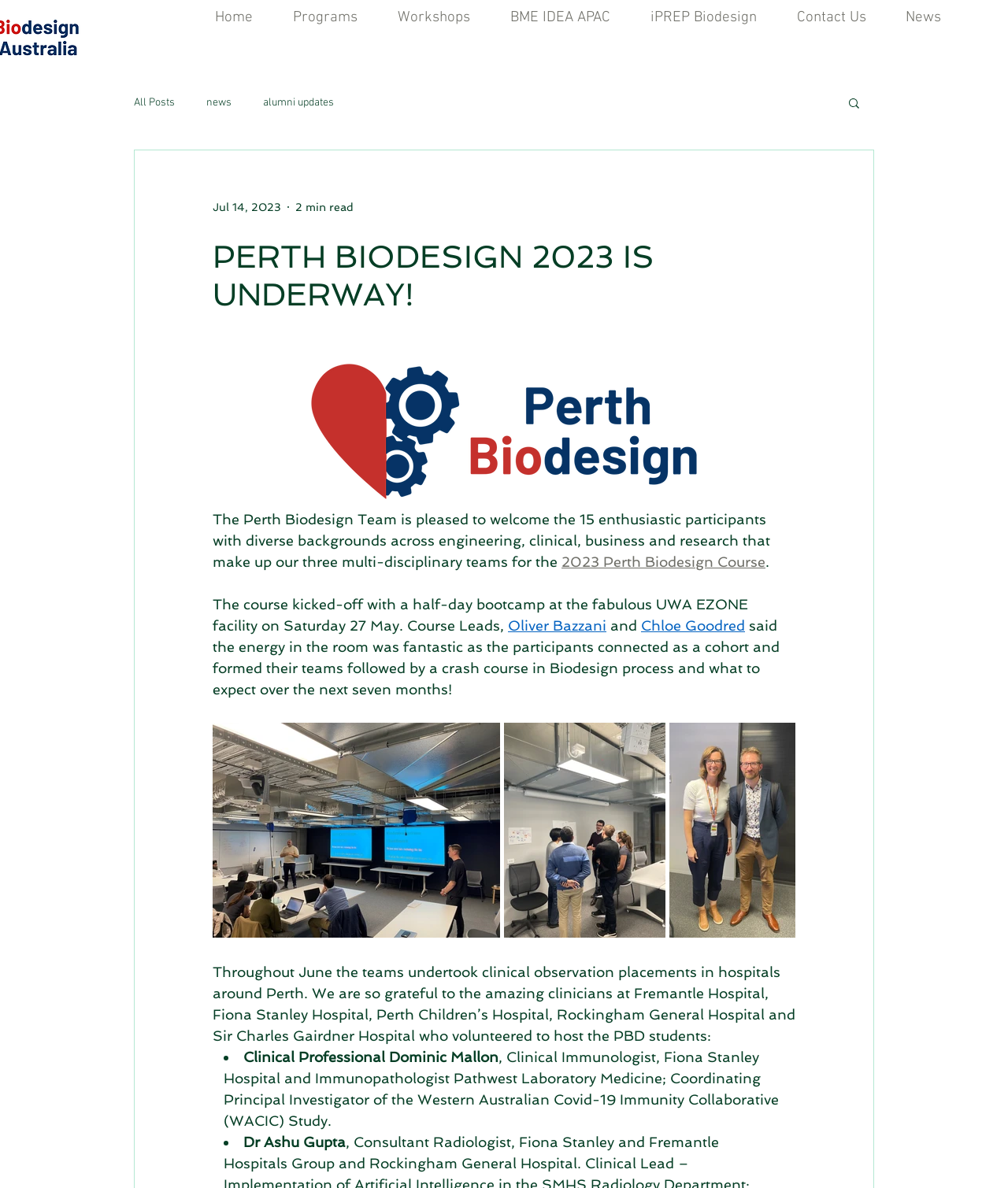What is the name of the hospital where Clinical Professional Dominic Mallon works?
Using the image, respond with a single word or phrase.

Fiona Stanley Hospital